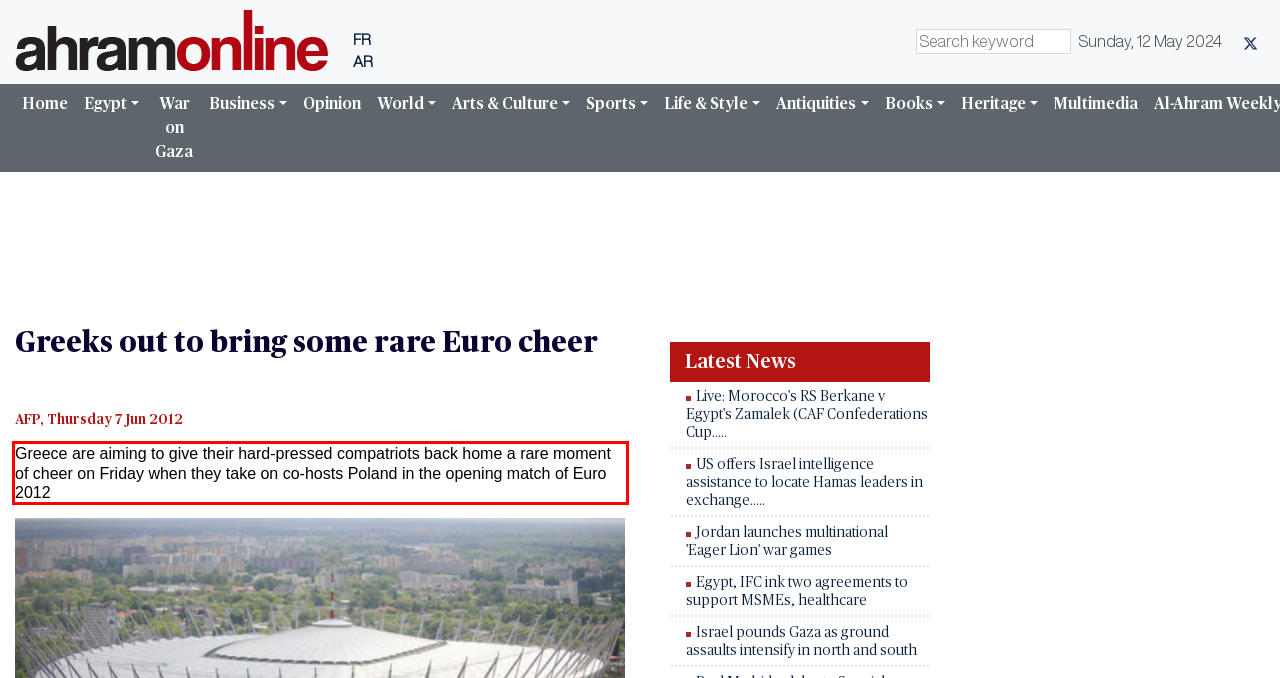Examine the webpage screenshot and use OCR to obtain the text inside the red bounding box.

Greece are aiming to give their hard-pressed compatriots back home a rare moment of cheer on Friday when they take on co-hosts Poland in the opening match of Euro 2012